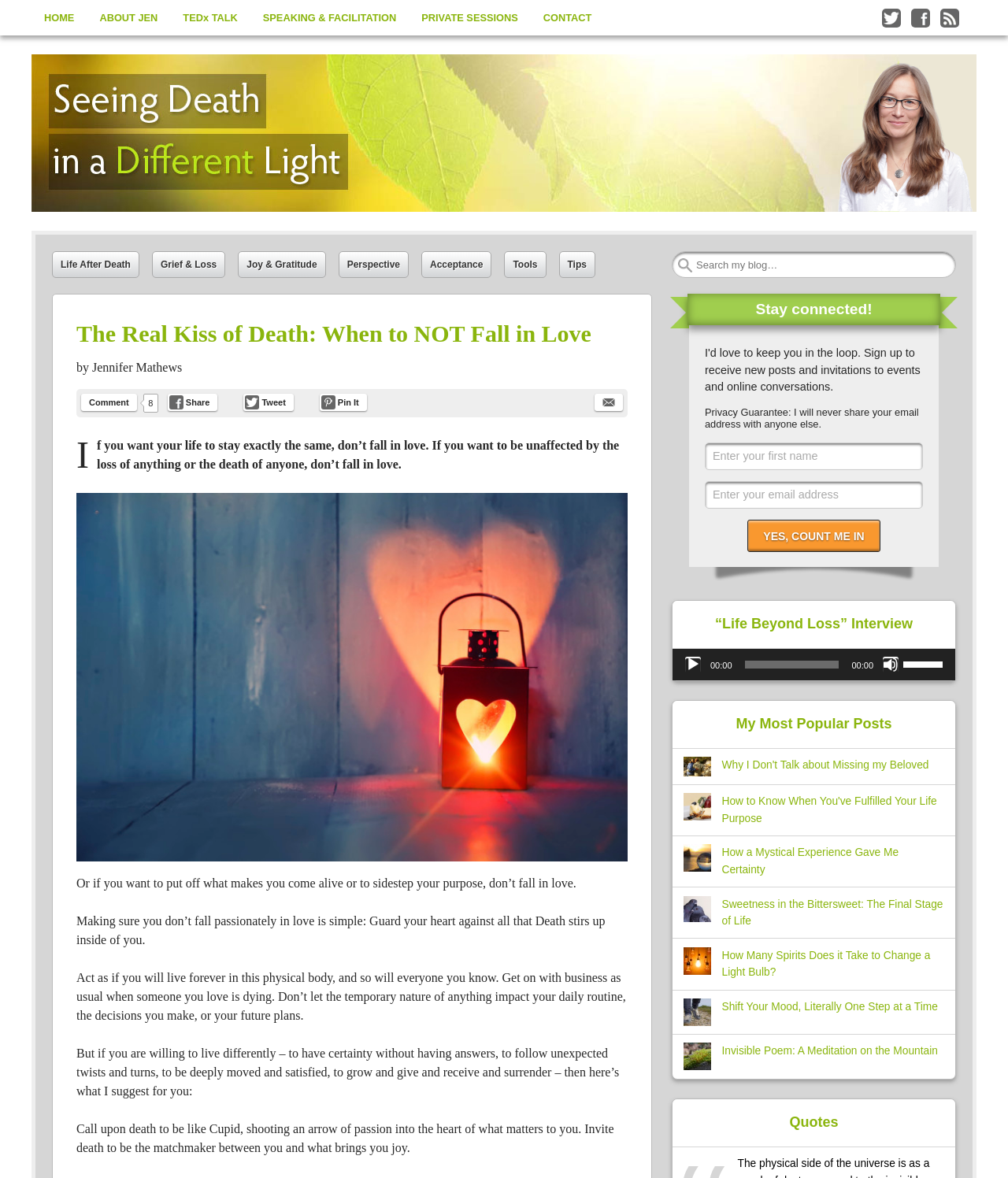Generate a thorough caption that explains the contents of the webpage.

The webpage is about Jennifer Mathews, a speaker and facilitator who focuses on life purpose, grief, and loss. At the top of the page, there is a menu with links to different sections of the website, including "HOME", "ABOUT JEN", "TEDx TALK", "SPEAKING & FACILITATION", "PRIVATE SESSIONS", and "CONTACT". Below the menu, there is a heading "Jennifer Mathews" with a link to her name.

The main content of the page is divided into several sections. The first section has a heading "Seeing Death in a Different Light" and features a search bar with a button. Below the search bar, there are links to different categories, including "Life After Death", "Grief & Loss", "Joy & Gratitude", "Perspective", "Acceptance", "Tools", and "Tips".

The next section has a heading "The Real Kiss of Death: When to NOT Fall in Love" and features a long article with several paragraphs of text. The article discusses the importance of living life to the fullest and not being afraid of death. There are also links to share the article on social media and to comment on it.

To the right of the article, there is a section with a heading "Stay connected!" and a form to enter an email address to receive updates. Below the form, there is a heading "“Life Beyond Loss” Interview" with an audio player that allows users to play an interview.

The next section has a heading "My Most Popular Posts" and features a list of links to different articles, including "Why I Don't Talk about Missing my Beloved", "How to Know When You've Fulfilled Your Life Purpose", and "How a Mystical Experience Gave Me Certainty".

Finally, there is a section with a heading "Quotes" at the bottom of the page.